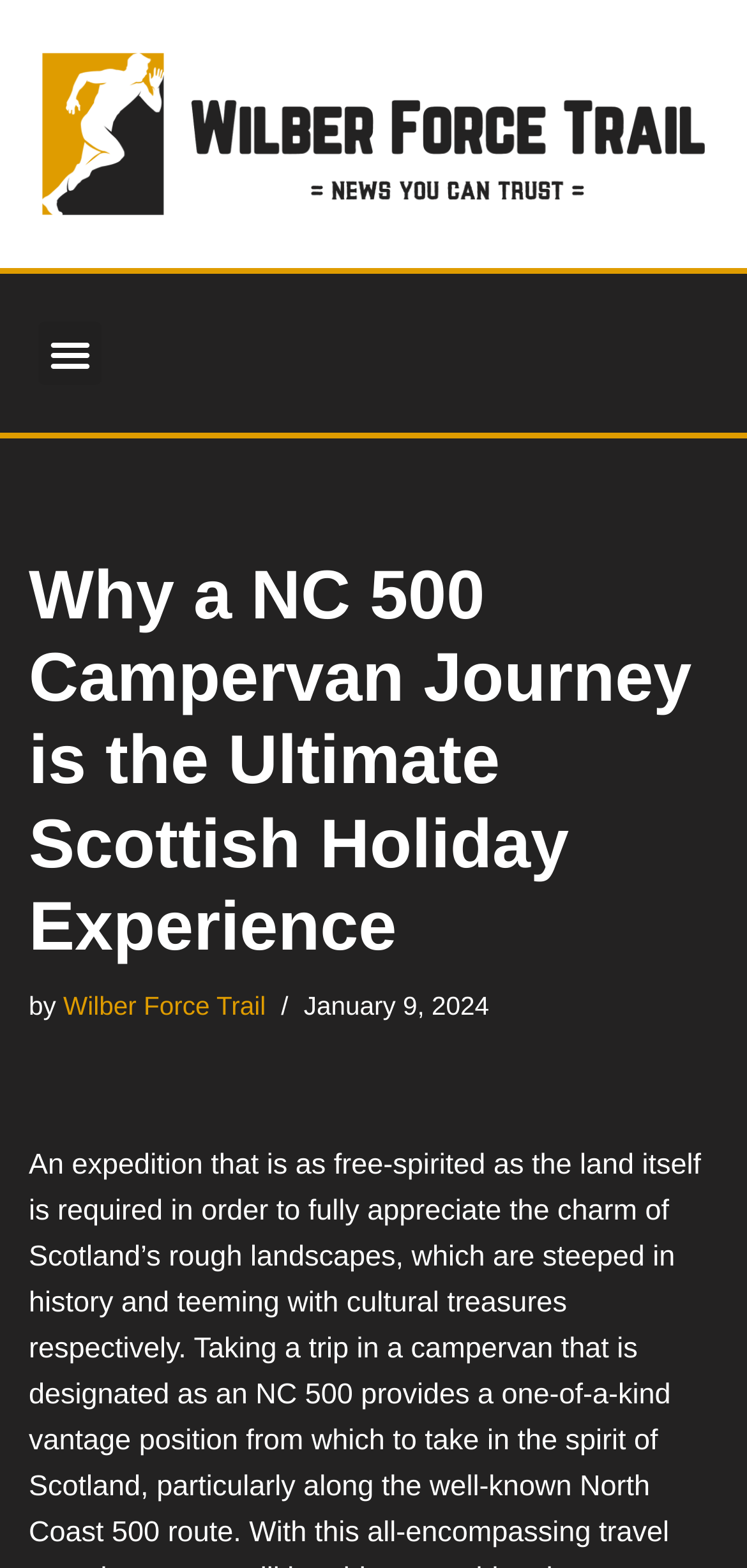Use a single word or phrase to answer the question:
When was the article published?

January 9, 2024